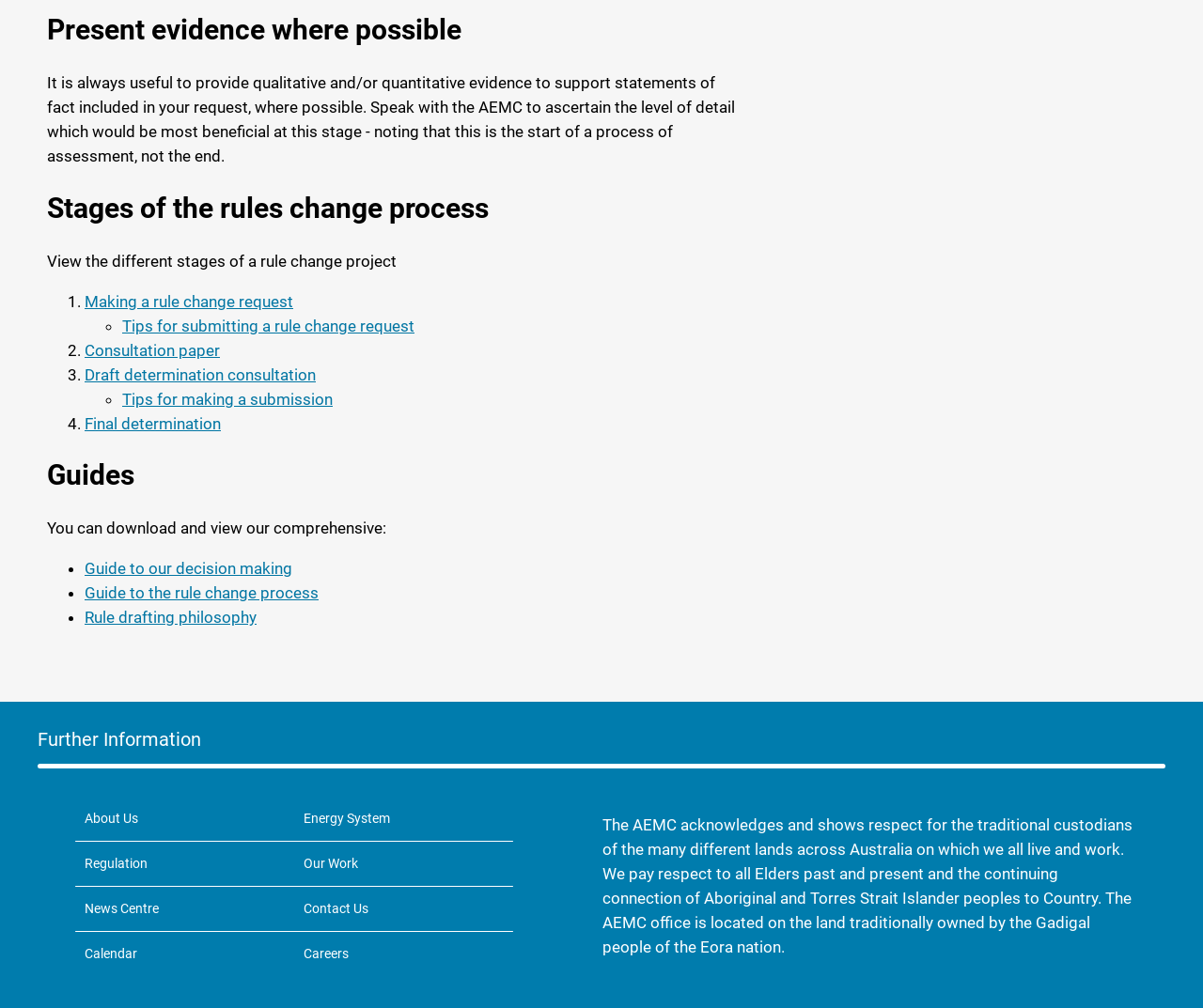Indicate the bounding box coordinates of the clickable region to achieve the following instruction: "Contact Us."

None